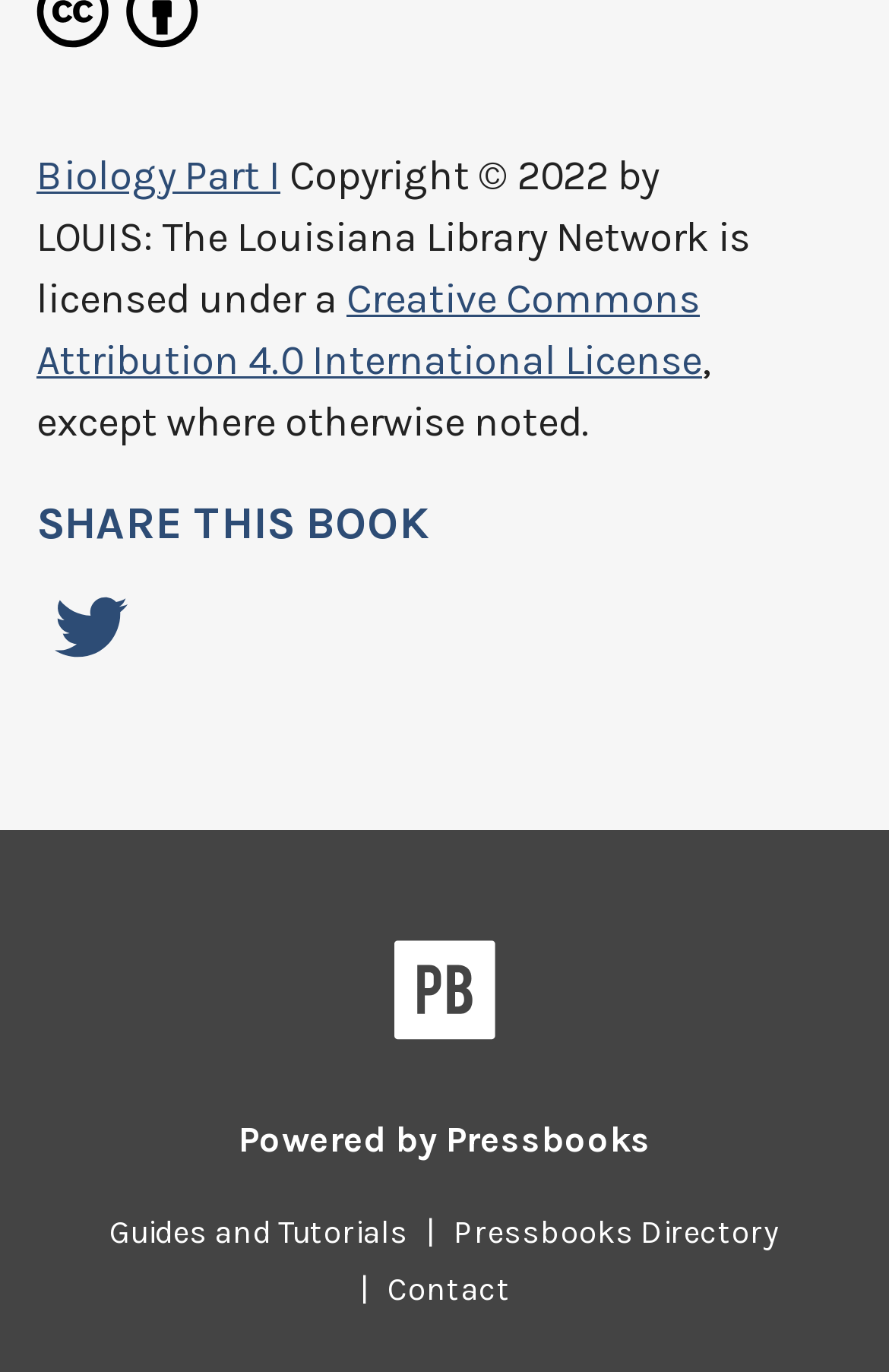Please identify the bounding box coordinates of the element that needs to be clicked to execute the following command: "Contact us". Provide the bounding box using four float numbers between 0 and 1, formatted as [left, top, right, bottom].

[0.415, 0.926, 0.595, 0.954]